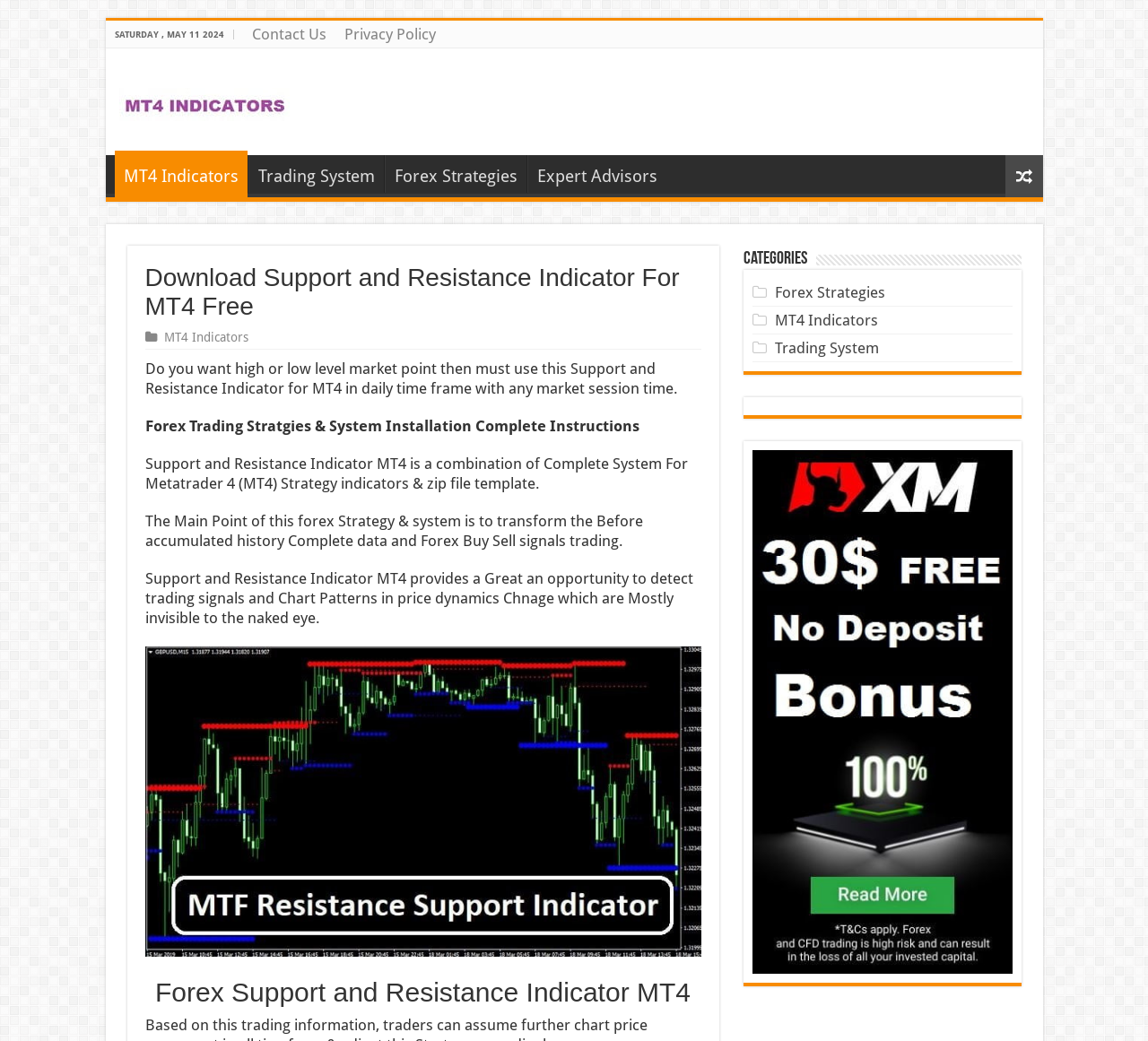Please determine the bounding box coordinates of the element's region to click in order to carry out the following instruction: "Click on Contact Us". The coordinates should be four float numbers between 0 and 1, i.e., [left, top, right, bottom].

[0.211, 0.02, 0.292, 0.046]